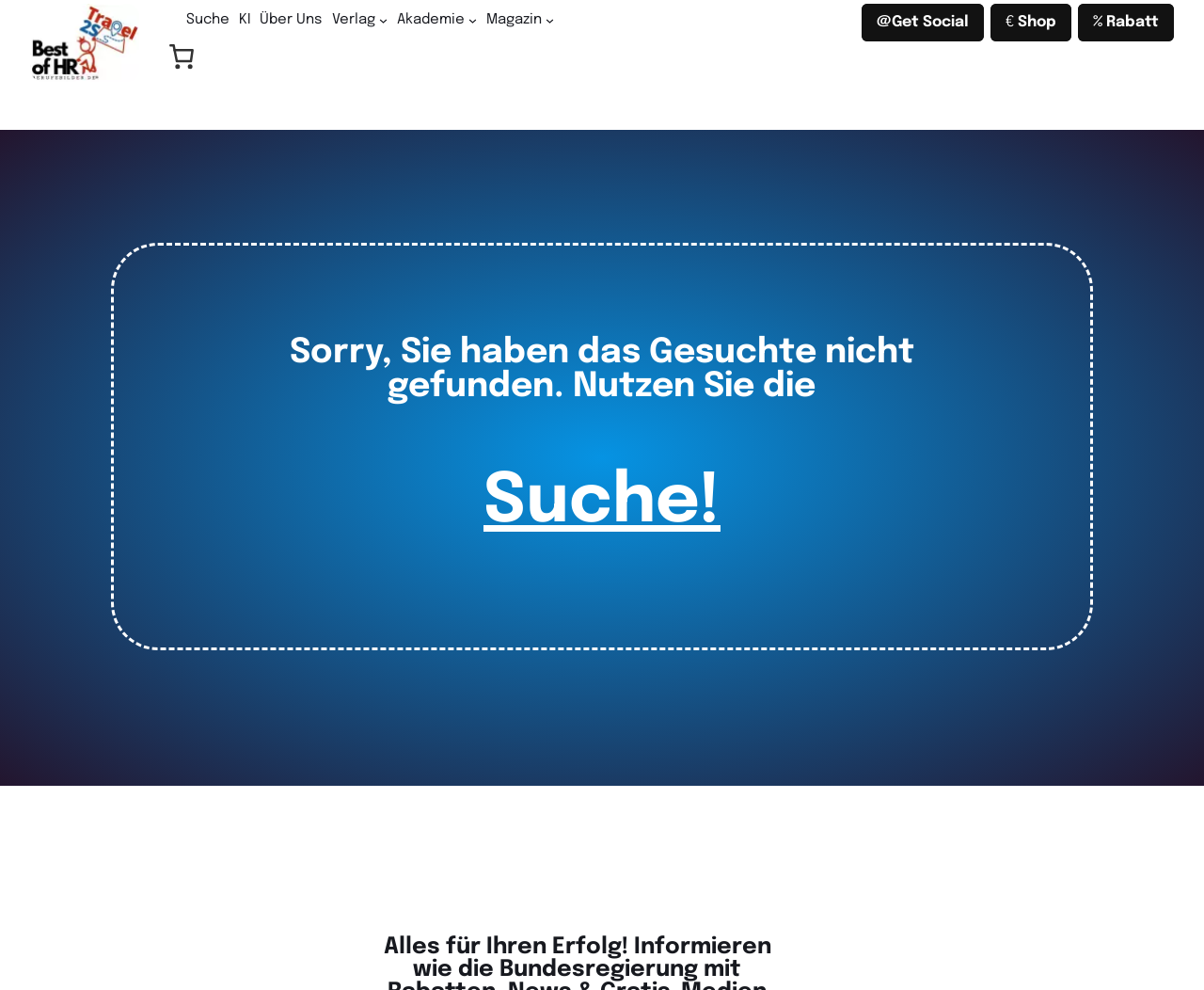What is the main message of the webpage?
Answer the question with detailed information derived from the image.

The main message of the webpage is conveyed through the heading 'Sorry, Sie haben das Gesuchte nicht gefunden. Nutzen Sie die Suche!' which translates to 'Sorry, you haven't found what you're looking for. Use the search!' This indicates that the webpage is a 404 error page, and the user needs to use the search function to find what they're looking for.